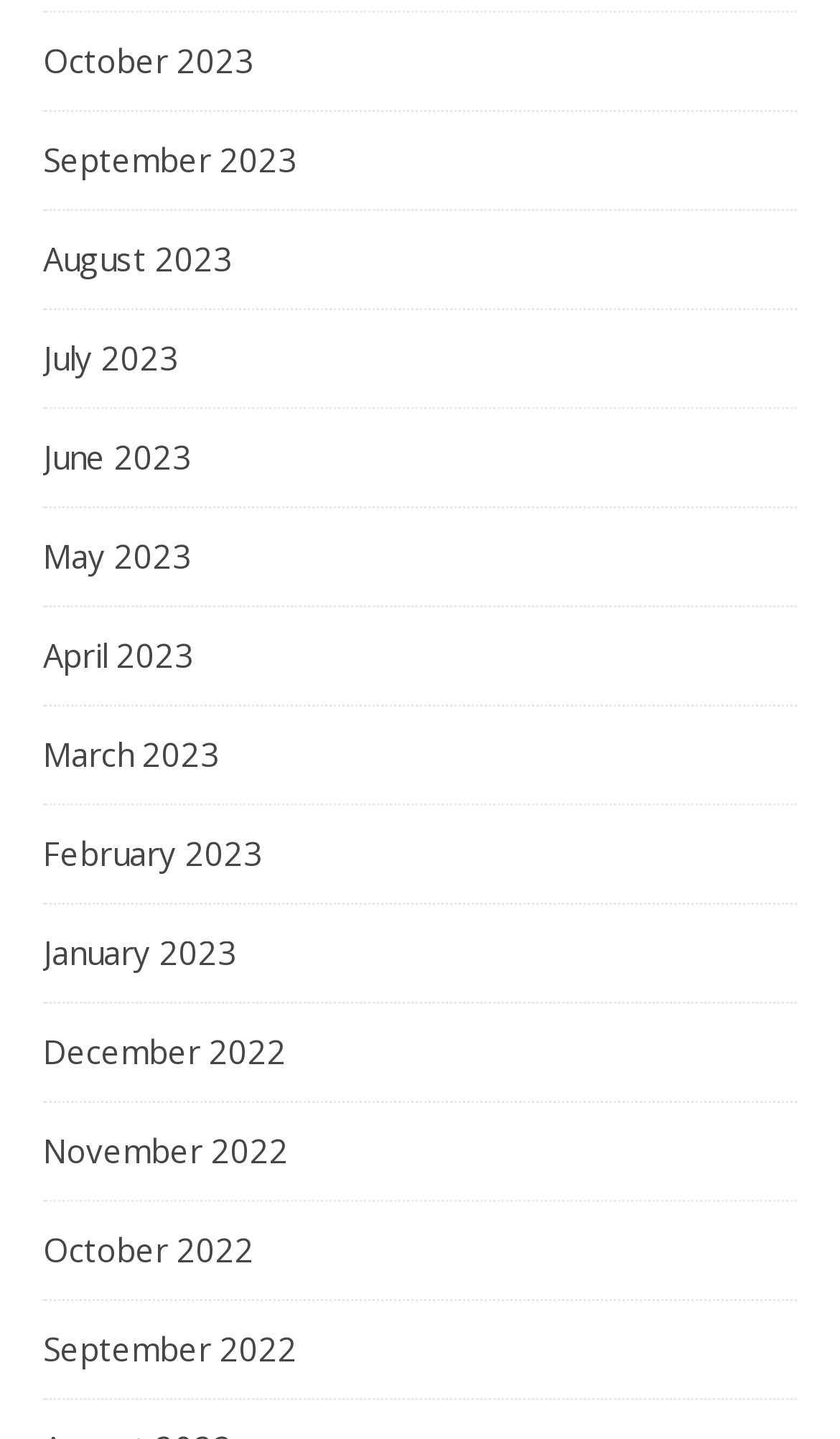Given the description of the UI element: "March 2023", predict the bounding box coordinates in the form of [left, top, right, bottom], with each value being a float between 0 and 1.

[0.051, 0.491, 0.262, 0.558]